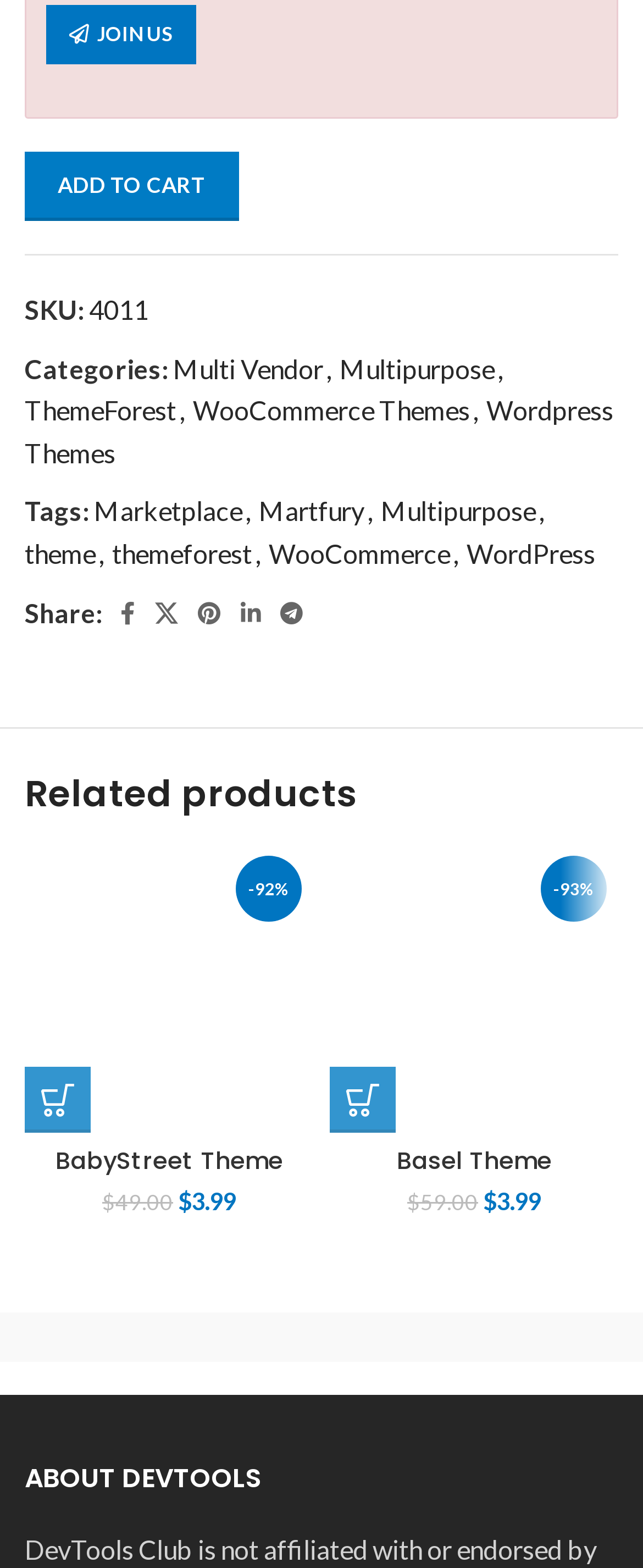Determine the bounding box coordinates of the section to be clicked to follow the instruction: "Subscribe". The coordinates should be given as four float numbers between 0 and 1, formatted as [left, top, right, bottom].

None